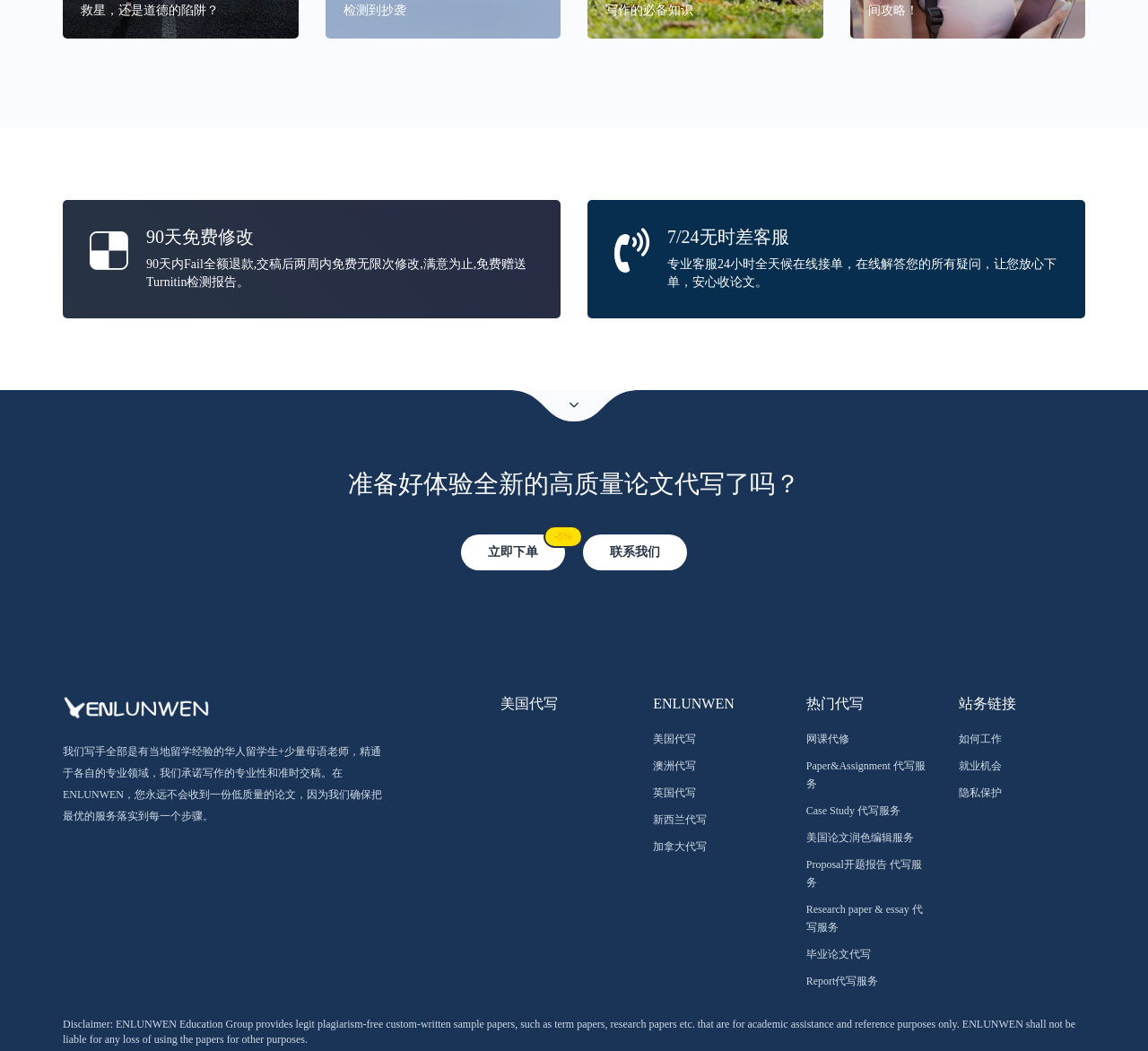Please identify the bounding box coordinates of the clickable area that will fulfill the following instruction: "Contact us". The coordinates should be in the format of four float numbers between 0 and 1, i.e., [left, top, right, bottom].

[0.508, 0.508, 0.598, 0.543]